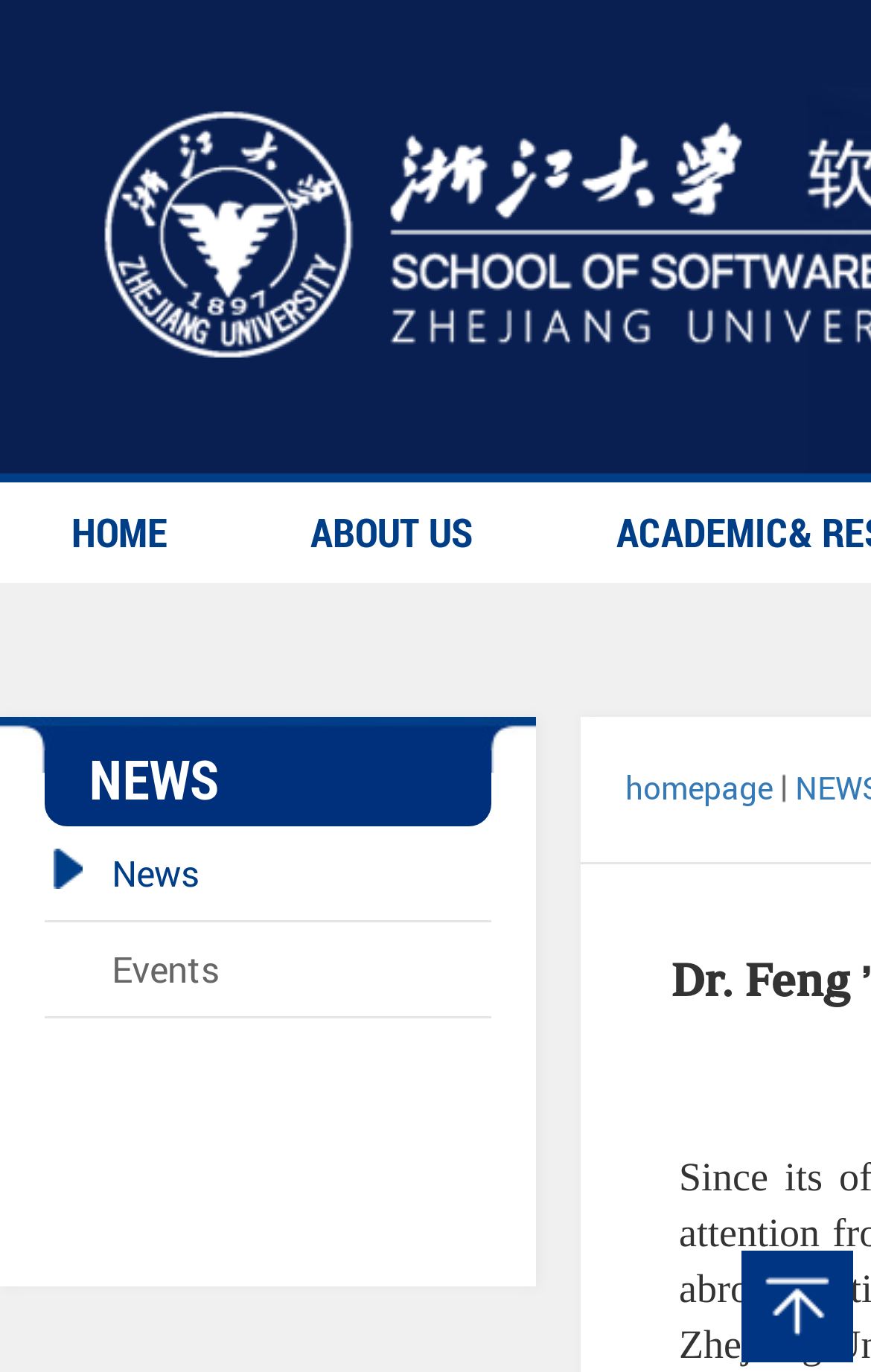Analyze the image and answer the question with as much detail as possible: 
Is there a link to the homepage?

I found a link with the text 'homepage' located at the bottom right of the webpage, which suggests that it is a link to the homepage.